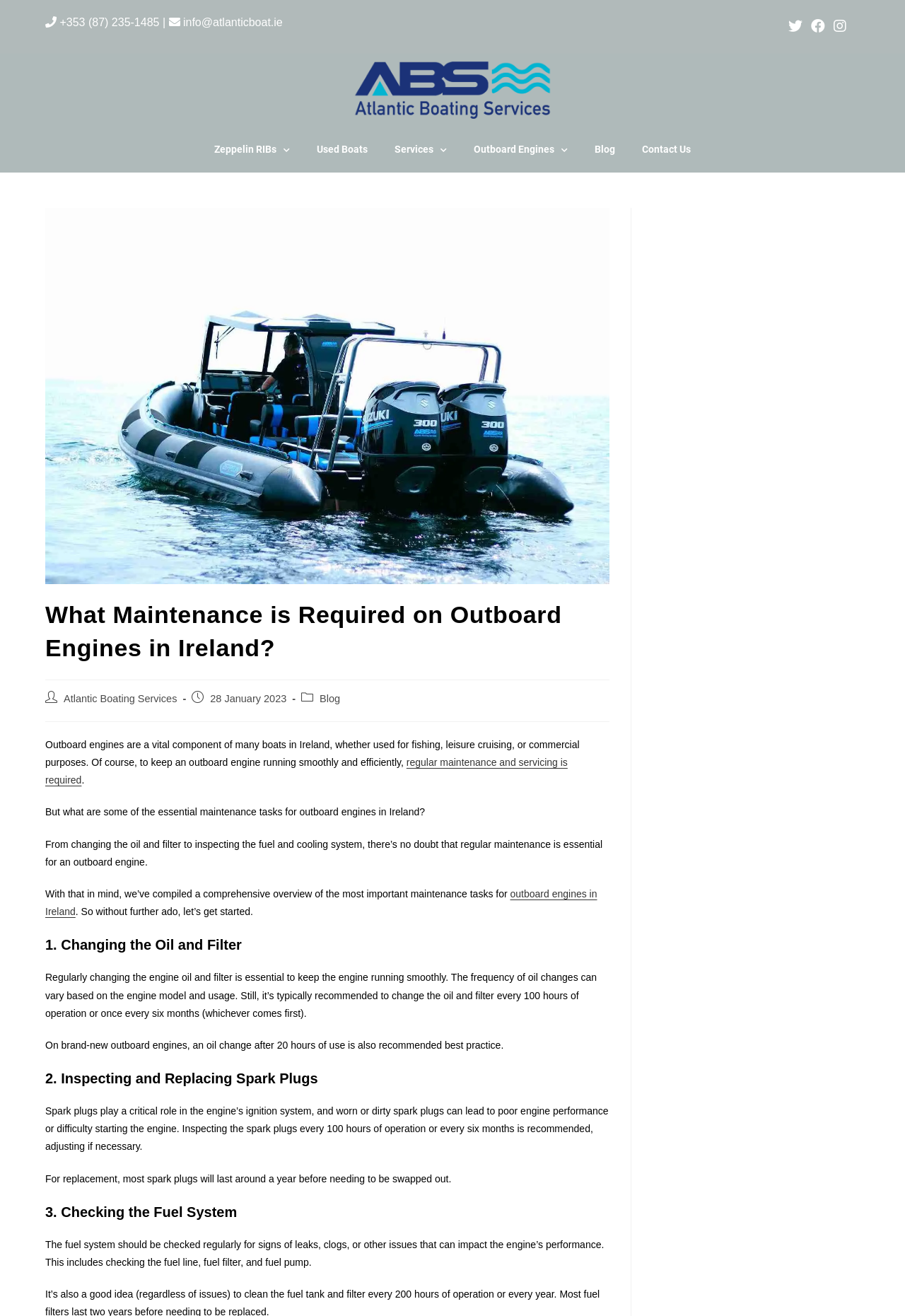Find the bounding box coordinates of the element you need to click on to perform this action: 'Contact Atlantic Boating Services'. The coordinates should be represented by four float values between 0 and 1, in the format [left, top, right, bottom].

[0.695, 0.101, 0.778, 0.126]